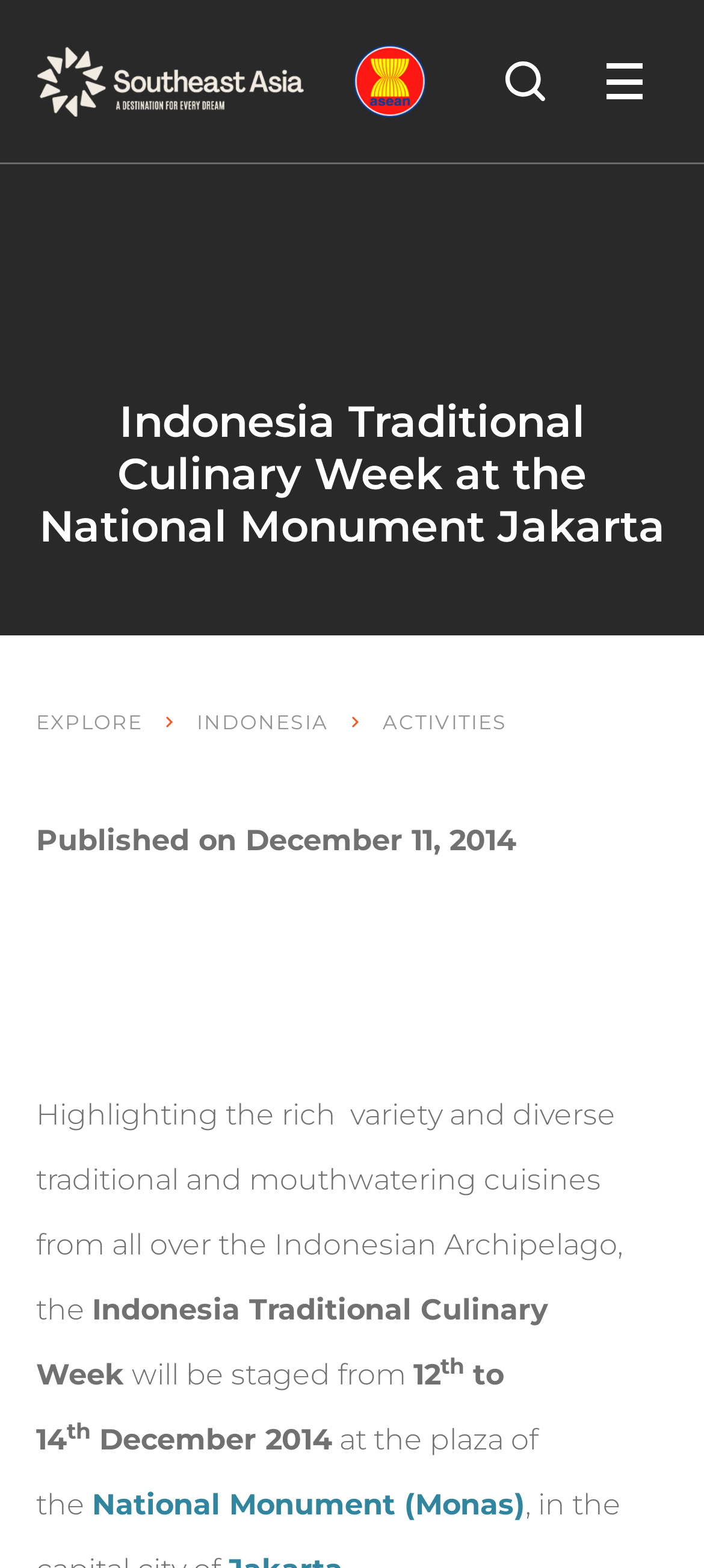Highlight the bounding box of the UI element that corresponds to this description: "alt="Image"".

None